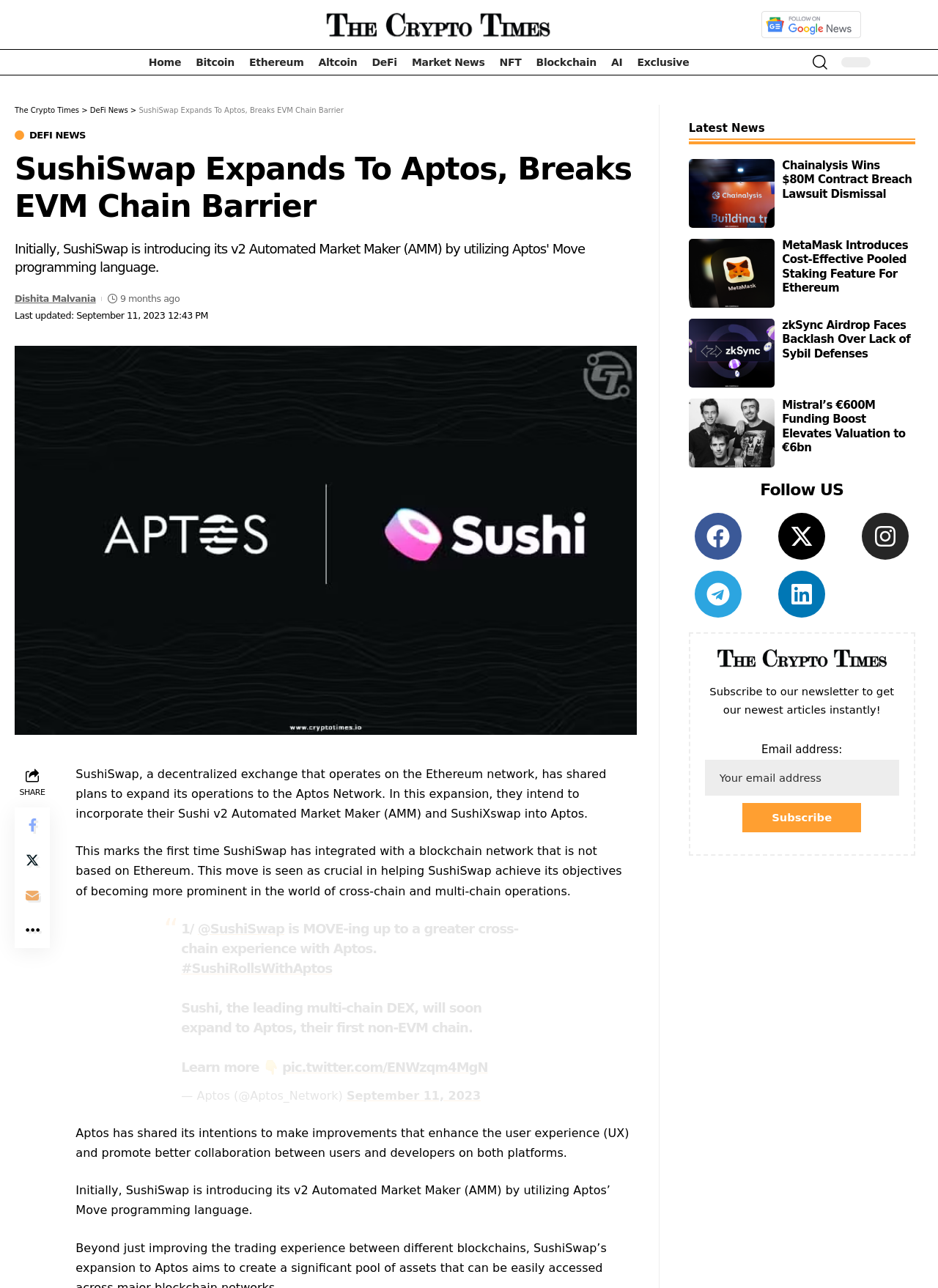Extract the primary heading text from the webpage.

SushiSwap Expands To Aptos, Breaks EVM Chain Barrier